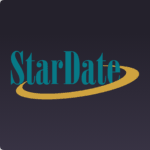What is the purpose of the program 'StarDate'?
Based on the visual, give a brief answer using one word or a short phrase.

making astronomy accessible